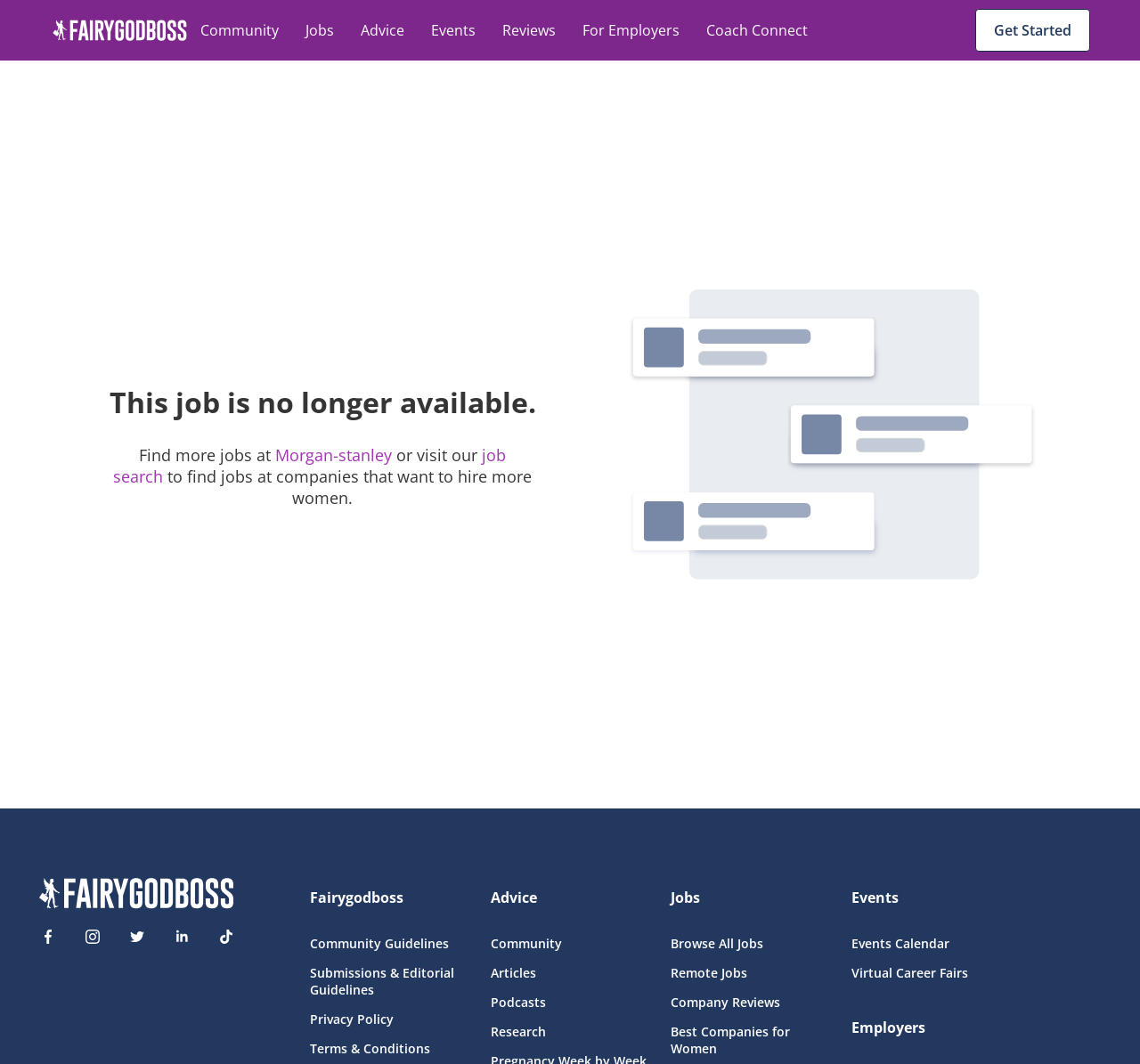What social media platforms can users find Fairygodboss on?
Please look at the screenshot and answer using one word or phrase.

Facebook, Instagram, Twitter, Linkedin, TikTok